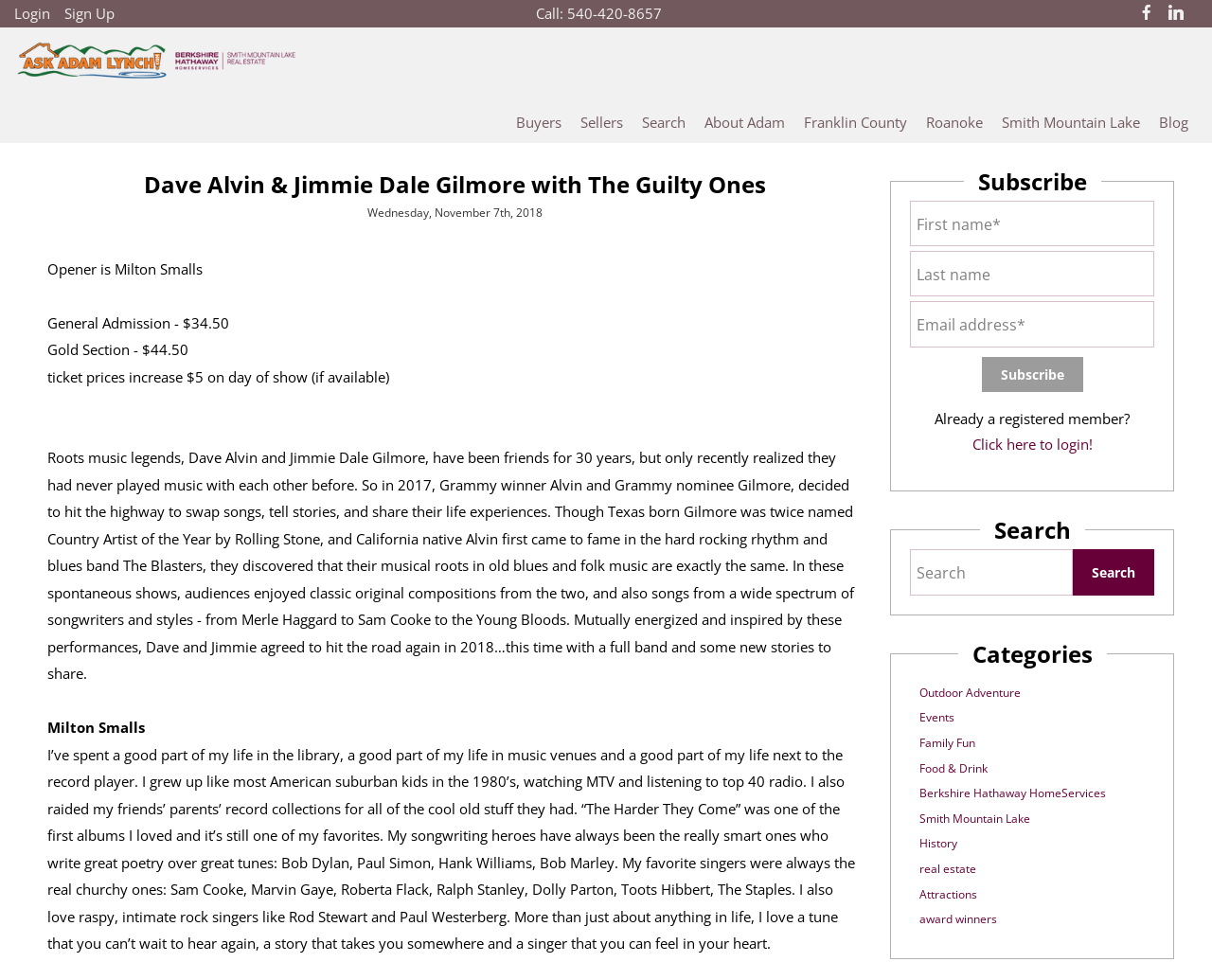Observe the image and answer the following question in detail: What is the name of the real estate company?

I found the answer by looking at the links at the top of the webpage. One of the links says 'Berkshire Hathaway HomeServices Smith Mountain Lake Real Estate'.